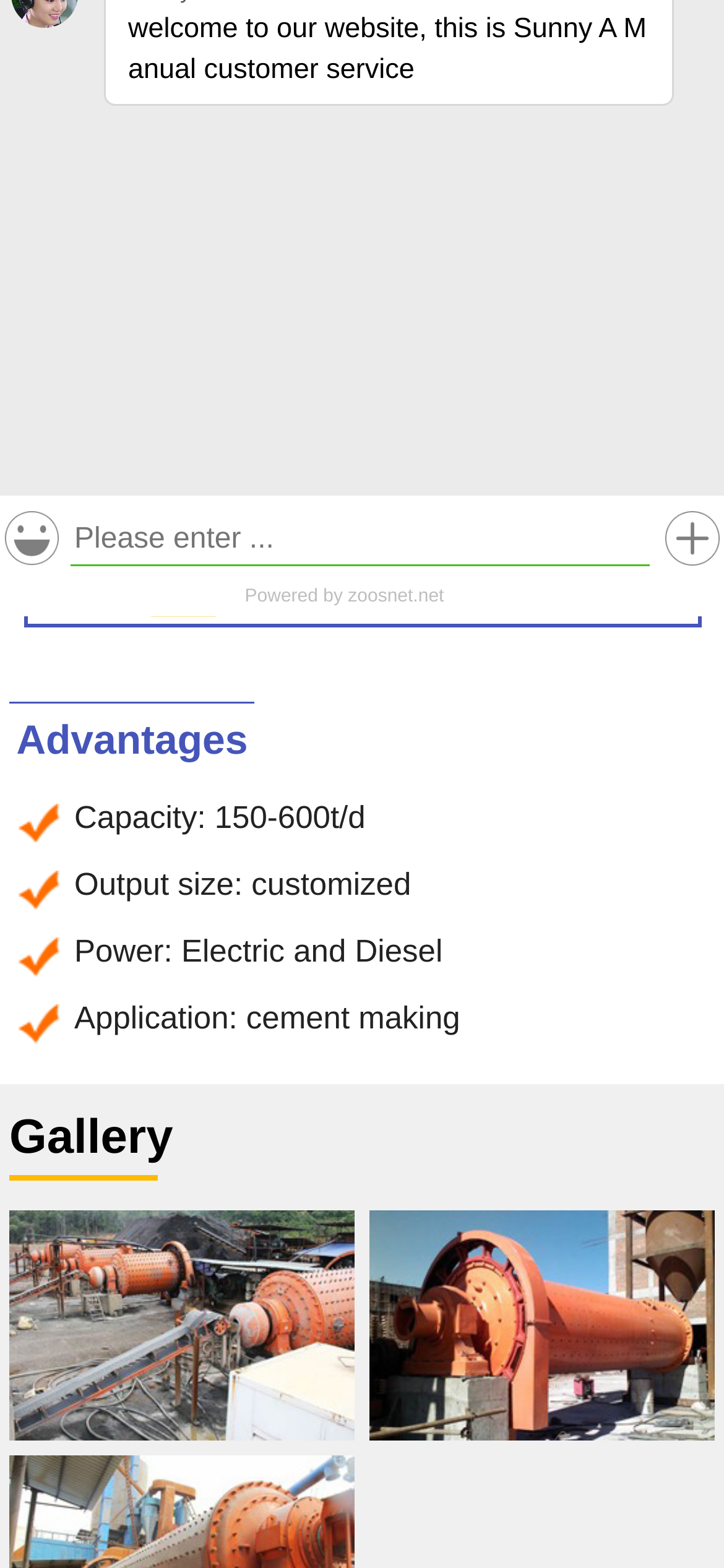Based on the element description: "Products", identify the bounding box coordinates for this UI element. The coordinates must be four float numbers between 0 and 1, listed as [left, top, right, bottom].

[0.25, 0.326, 0.5, 0.393]